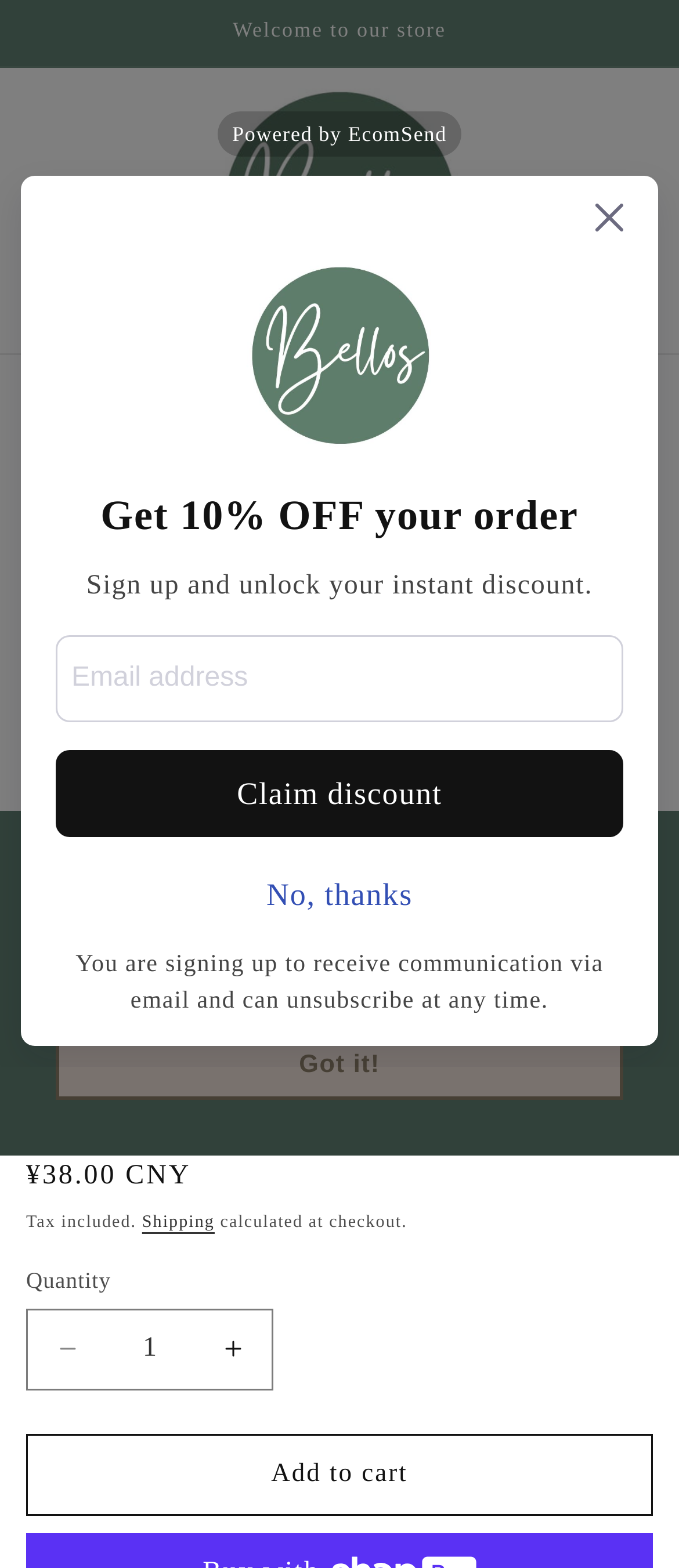Kindly provide the bounding box coordinates of the section you need to click on to fulfill the given instruction: "Increase the quantity of Asevi Toilet Drops Elegant 165ml".

[0.285, 0.834, 0.4, 0.887]